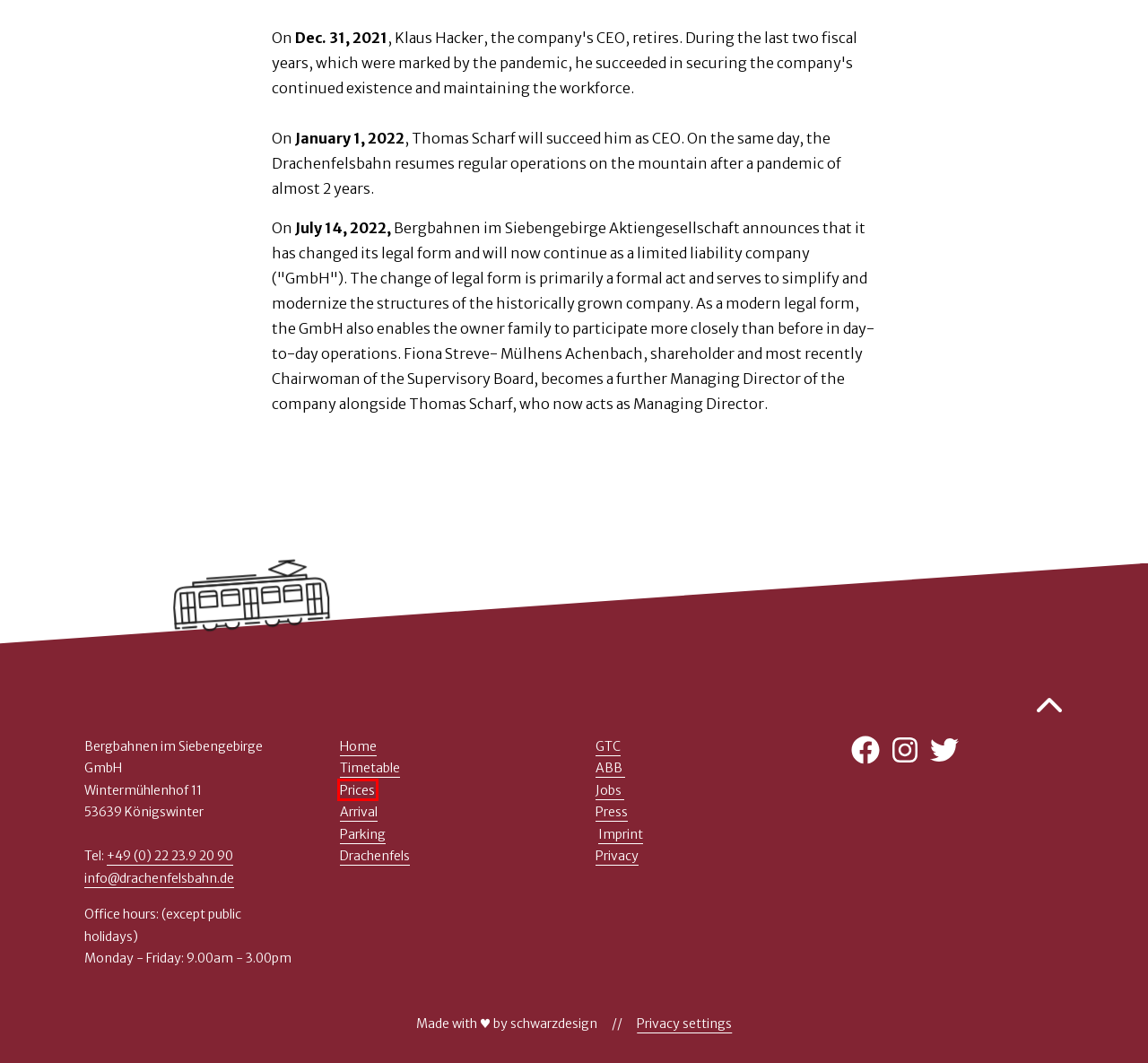You are given a screenshot of a webpage with a red bounding box around an element. Choose the most fitting webpage description for the page that appears after clicking the element within the red bounding box. Here are the candidates:
A. General conditions of transportation
B. Imprint
C. General terms and conditions
D. Drachenfels
E. Press Archive
F. Arrival
G. Prices
H. Parking spaces

G